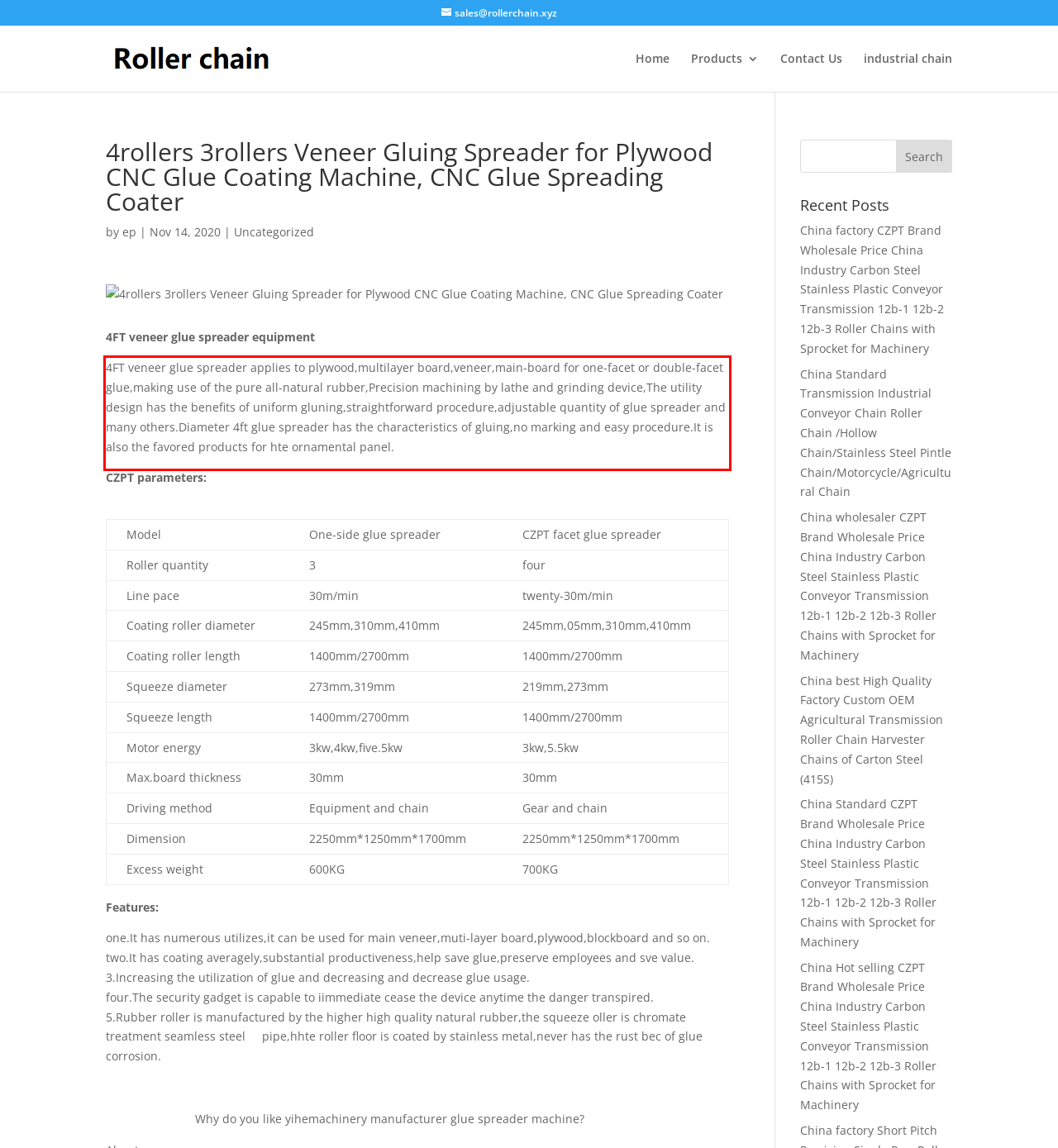Please identify and extract the text from the UI element that is surrounded by a red bounding box in the provided webpage screenshot.

4FT veneer glue spreader applies to plywood,multilayer board,veneer,main-board for one-facet or double-facet glue,making use of the pure all-natural rubber,Precision machining by lathe and grinding device,The utility design has the benefits of uniform gluning,straightforward procedure,adjustable quantity of glue spreader and many others.Diameter 4ft glue spreader has the characteristics of gluing,no marking and easy procedure.It is also the favored products for hte ornamental panel.